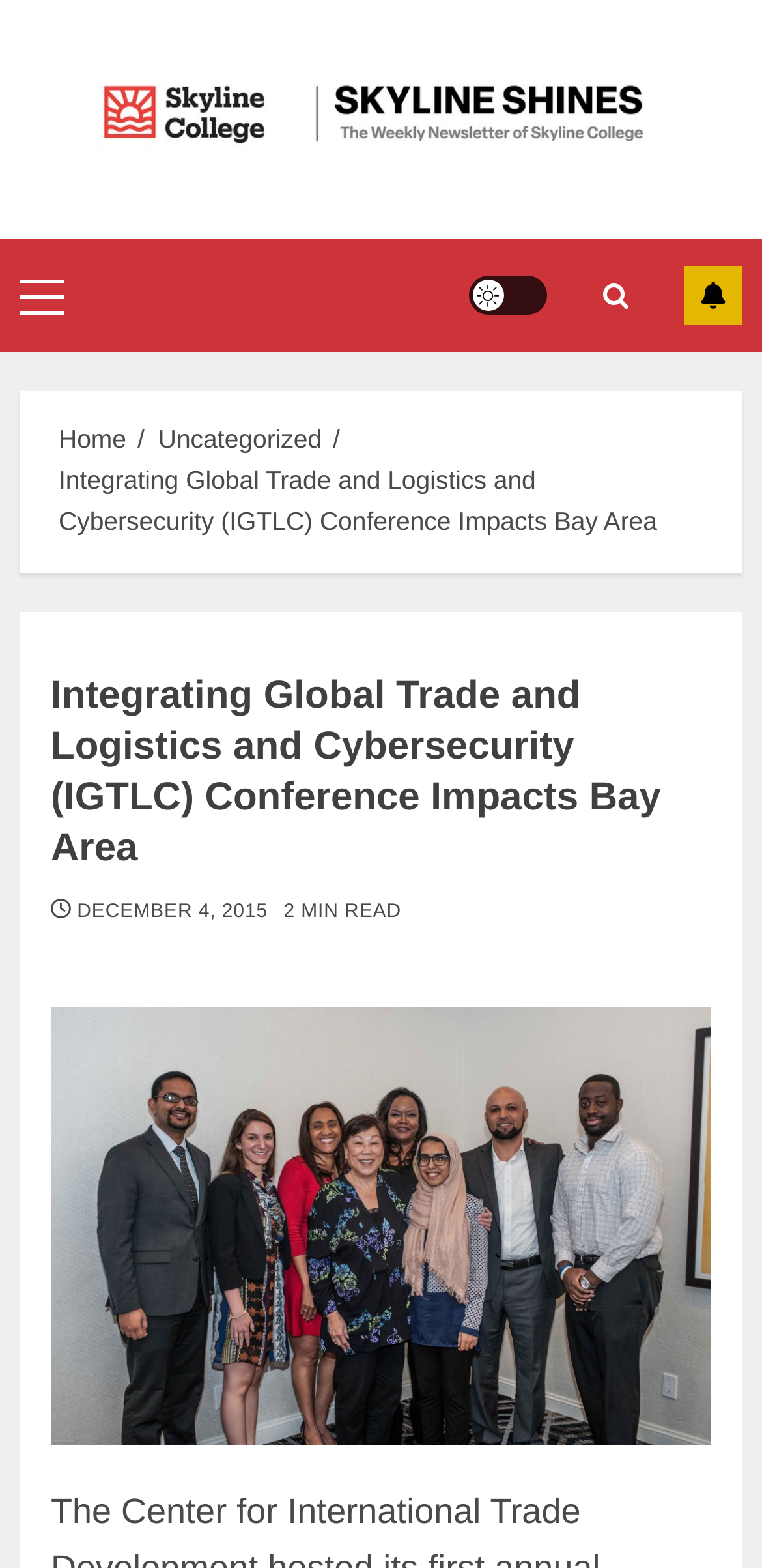How many links are in the primary menu?
Look at the image and respond with a one-word or short-phrase answer.

1